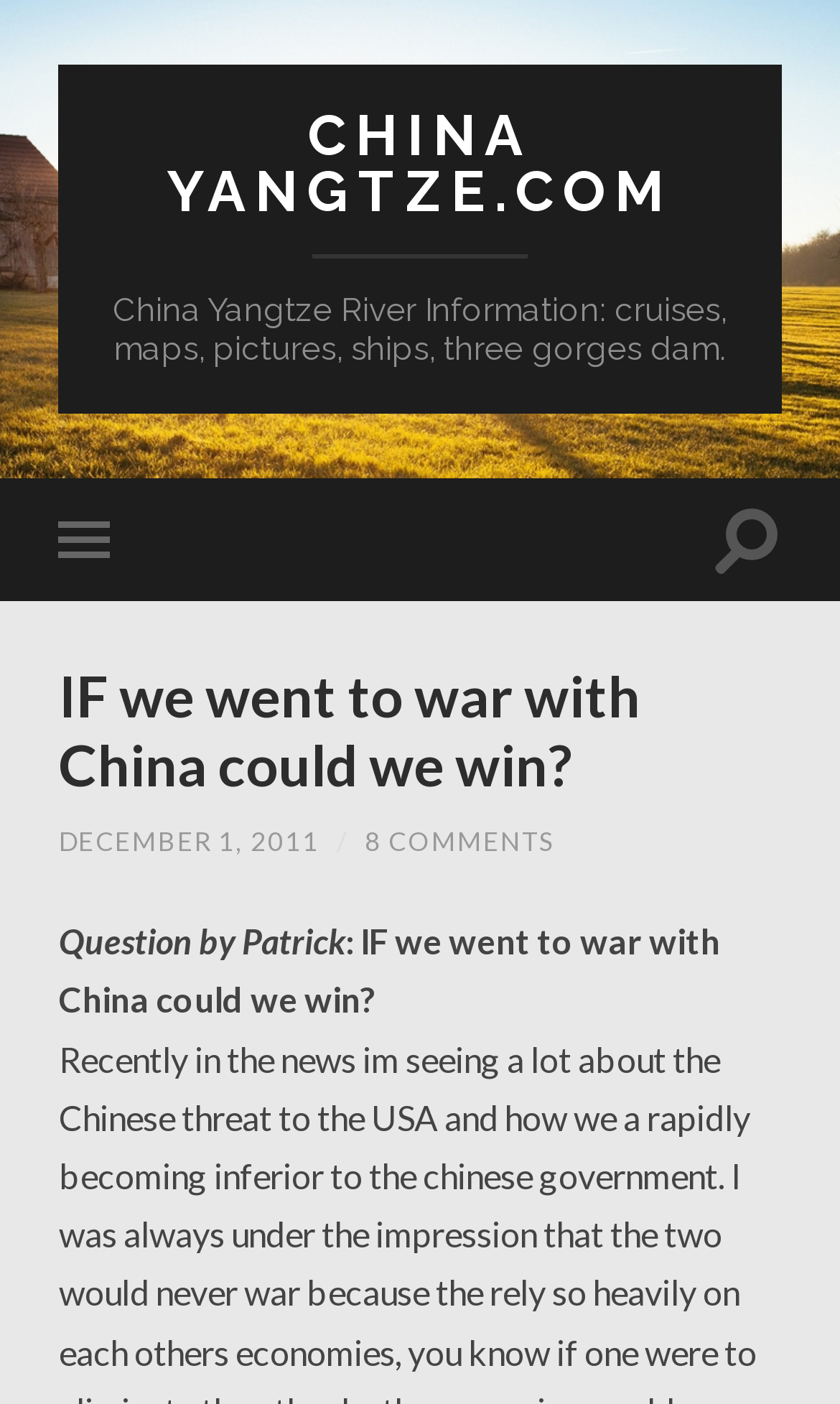When was the article published?
Please provide a detailed answer to the question.

The publication date of the article can be found below the article title, where it is written as 'DECEMBER 1, 2011' in a link element.